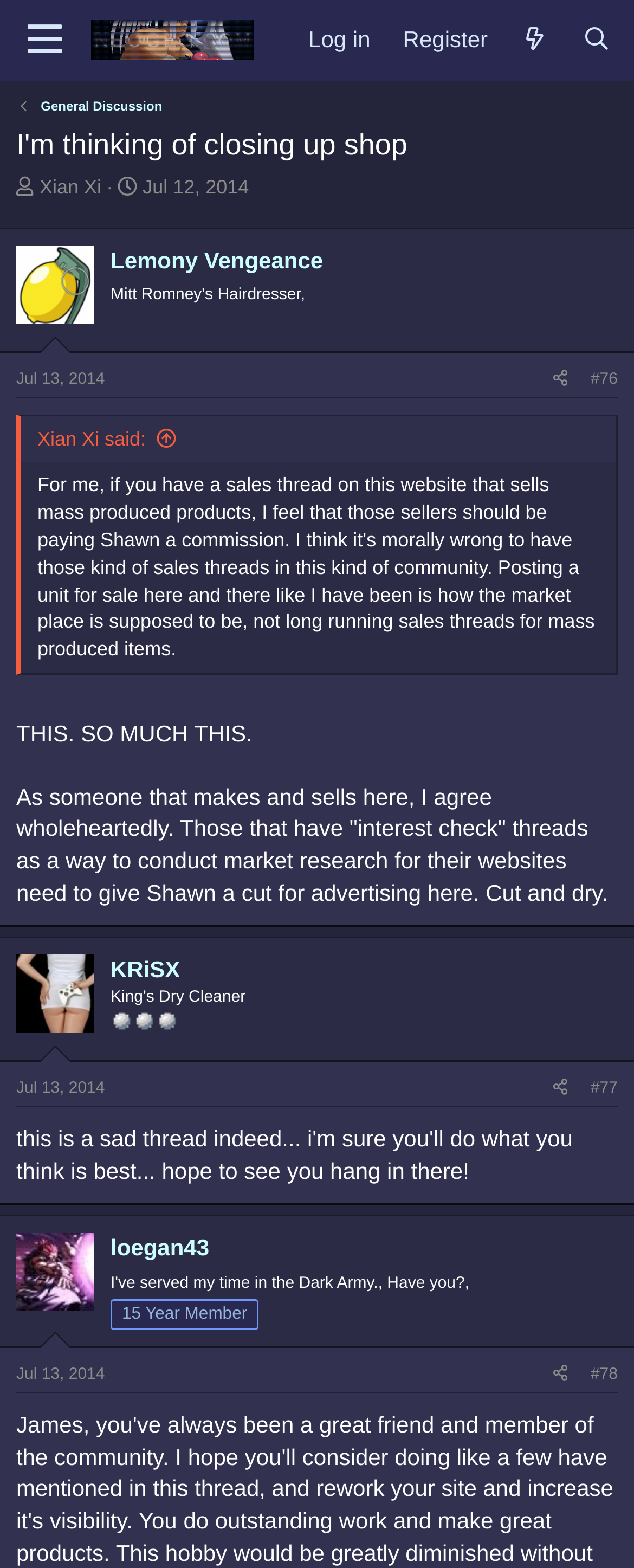Please identify the bounding box coordinates of the element that needs to be clicked to perform the following instruction: "Click on the 'Menu' button".

[0.01, 0.0, 0.13, 0.051]